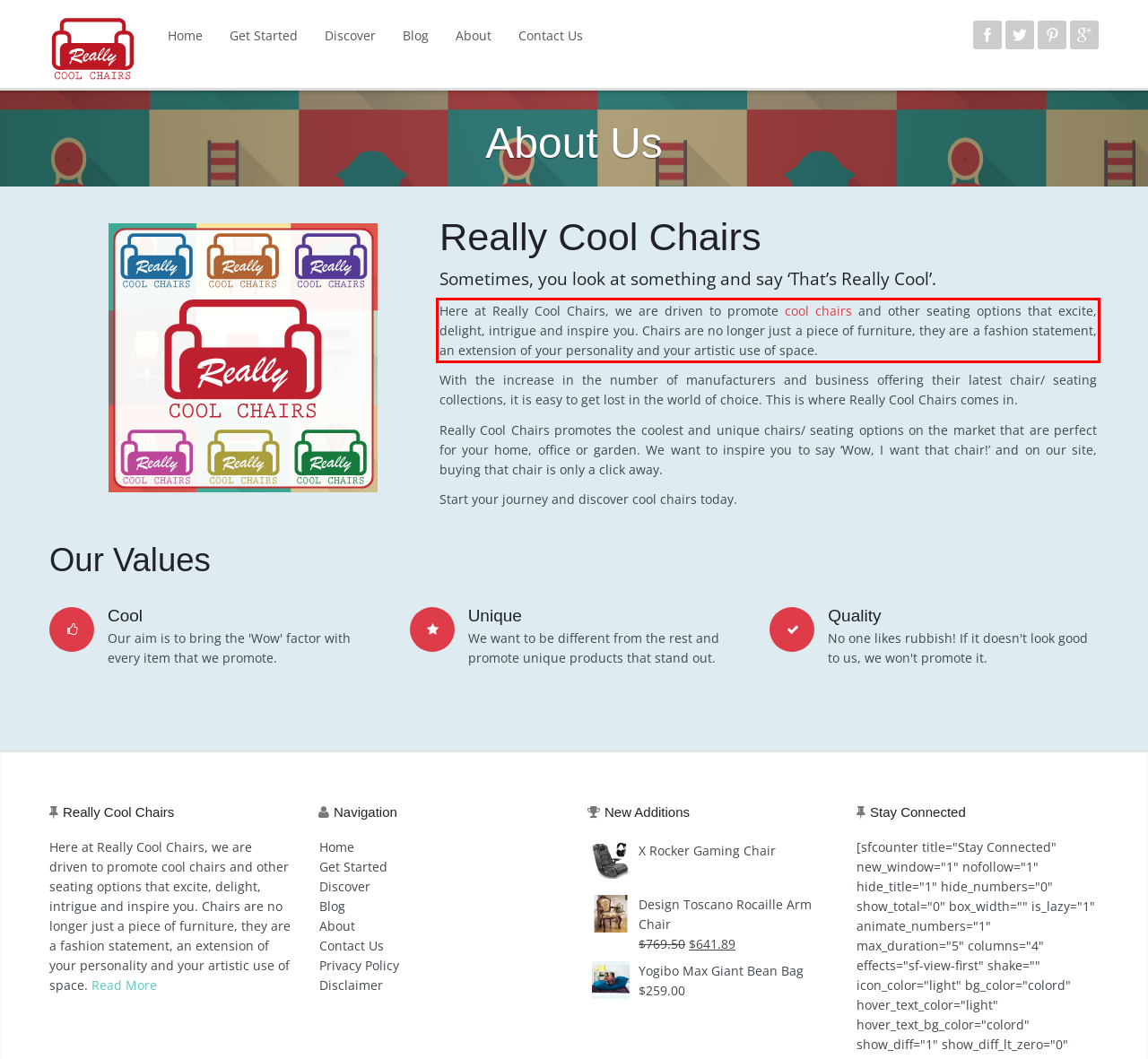Examine the webpage screenshot and use OCR to obtain the text inside the red bounding box.

Here at Really Cool Chairs, we are driven to promote cool chairs and other seating options that excite, delight, intrigue and inspire you. Chairs are no longer just a piece of furniture, they are a fashion statement, an extension of your personality and your artistic use of space.